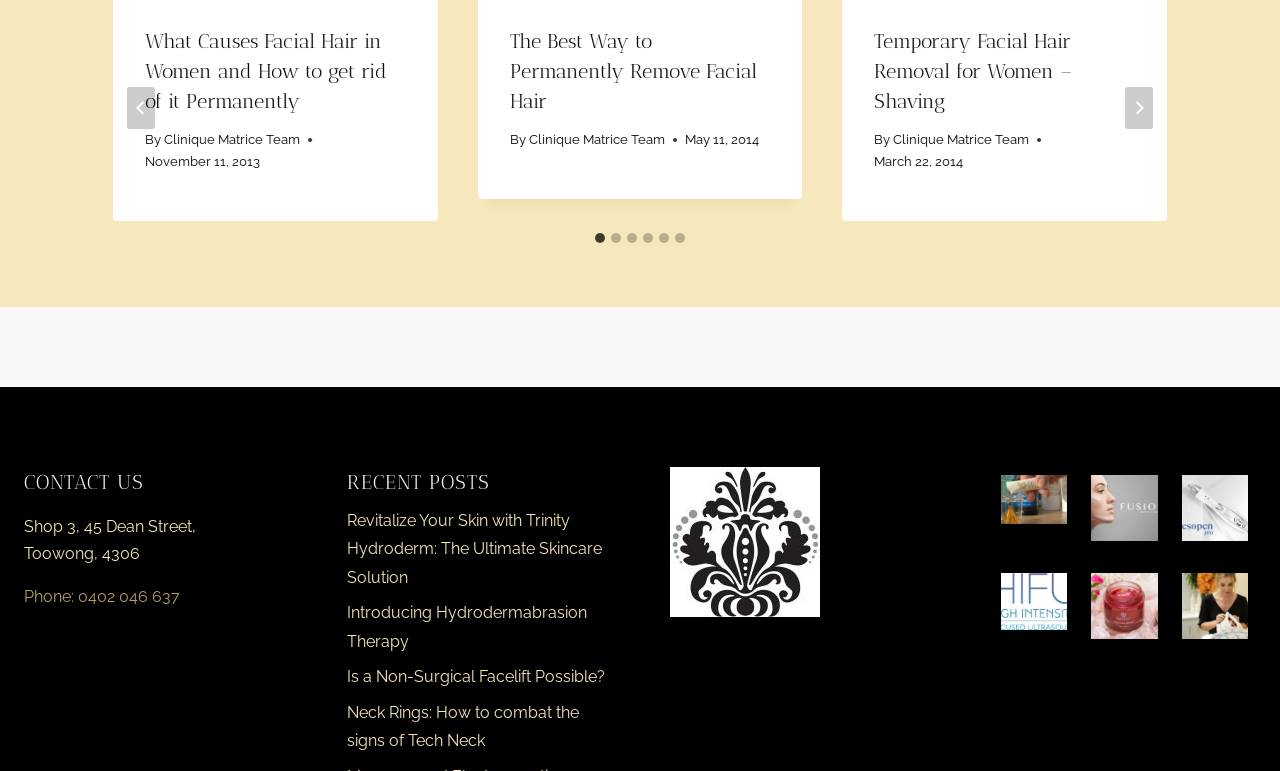What is the phone number listed in the 'CONTACT US' section?
Examine the screenshot and reply with a single word or phrase.

0402 046 637